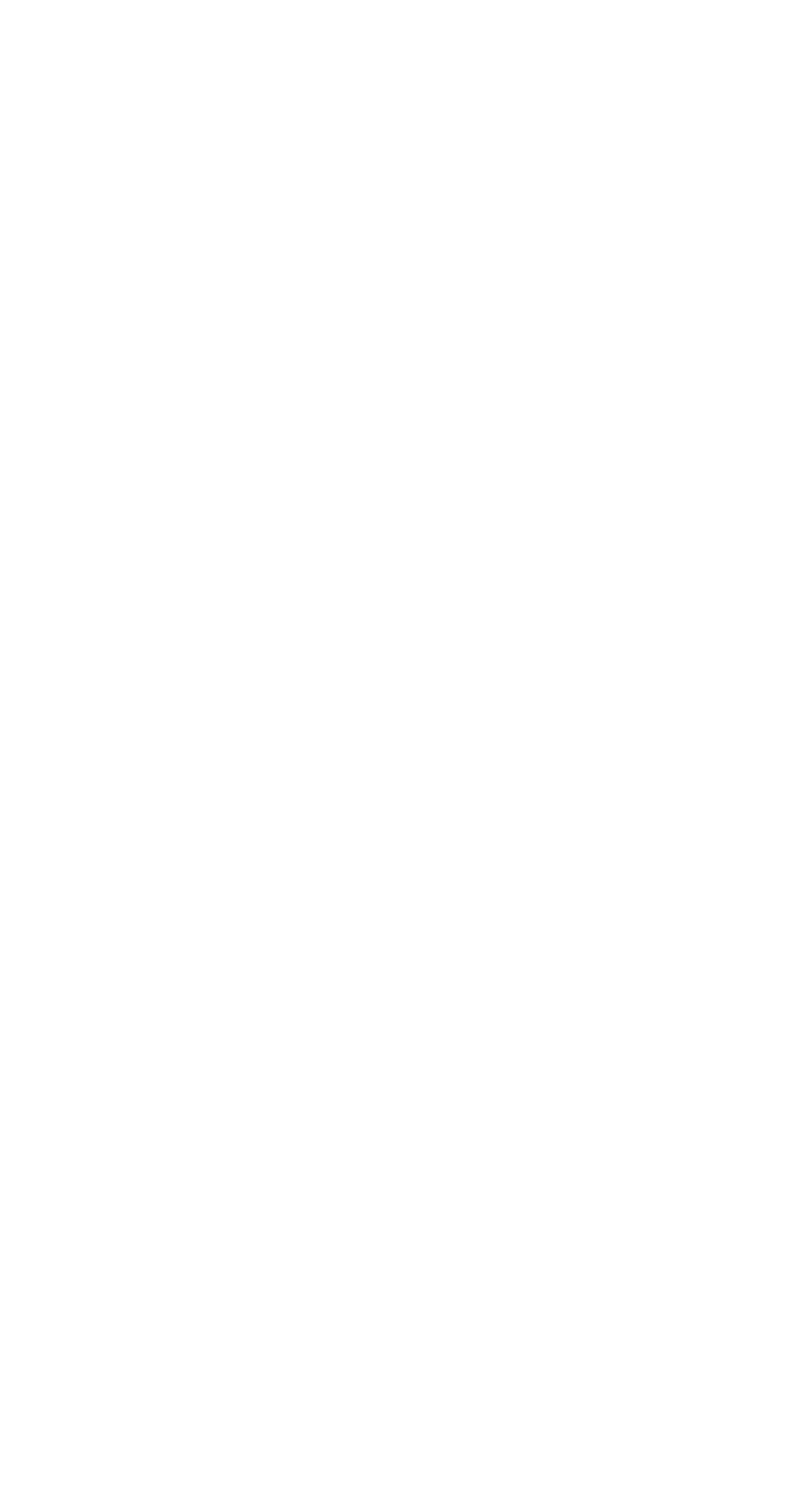What is the copyright year of the website?
Observe the image and answer the question with a one-word or short phrase response.

2024